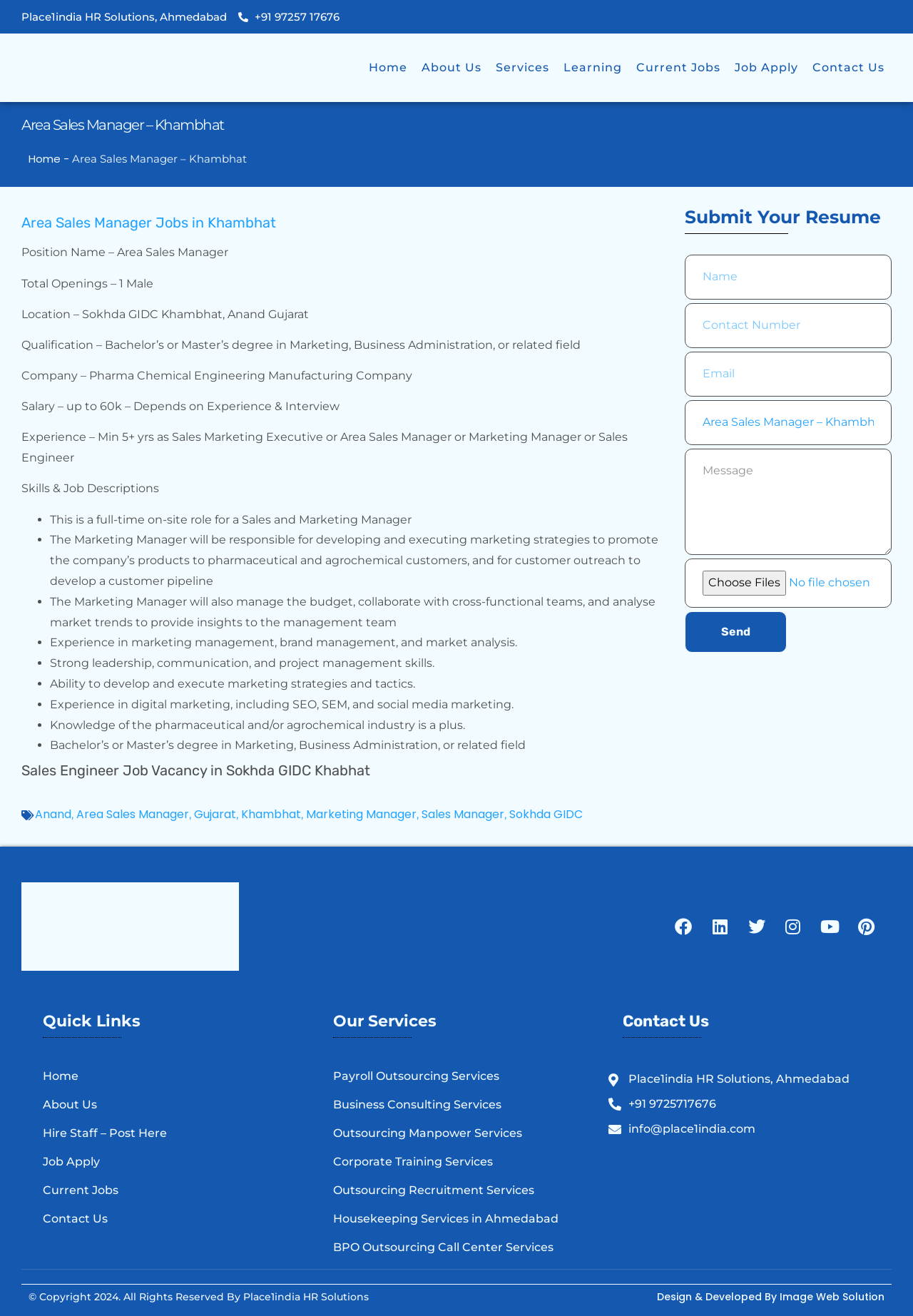What is the minimum experience required for the Sales Manager job?
With the help of the image, please provide a detailed response to the question.

I found the minimum experience required by looking at the 'Experience' section of the job posting, which is located under the 'Qualification' section. The minimum experience required is 'Min 5+ yrs as Sales Marketing Executive or Area Sales Manager or Marketing Manager or Sales Engineer'.